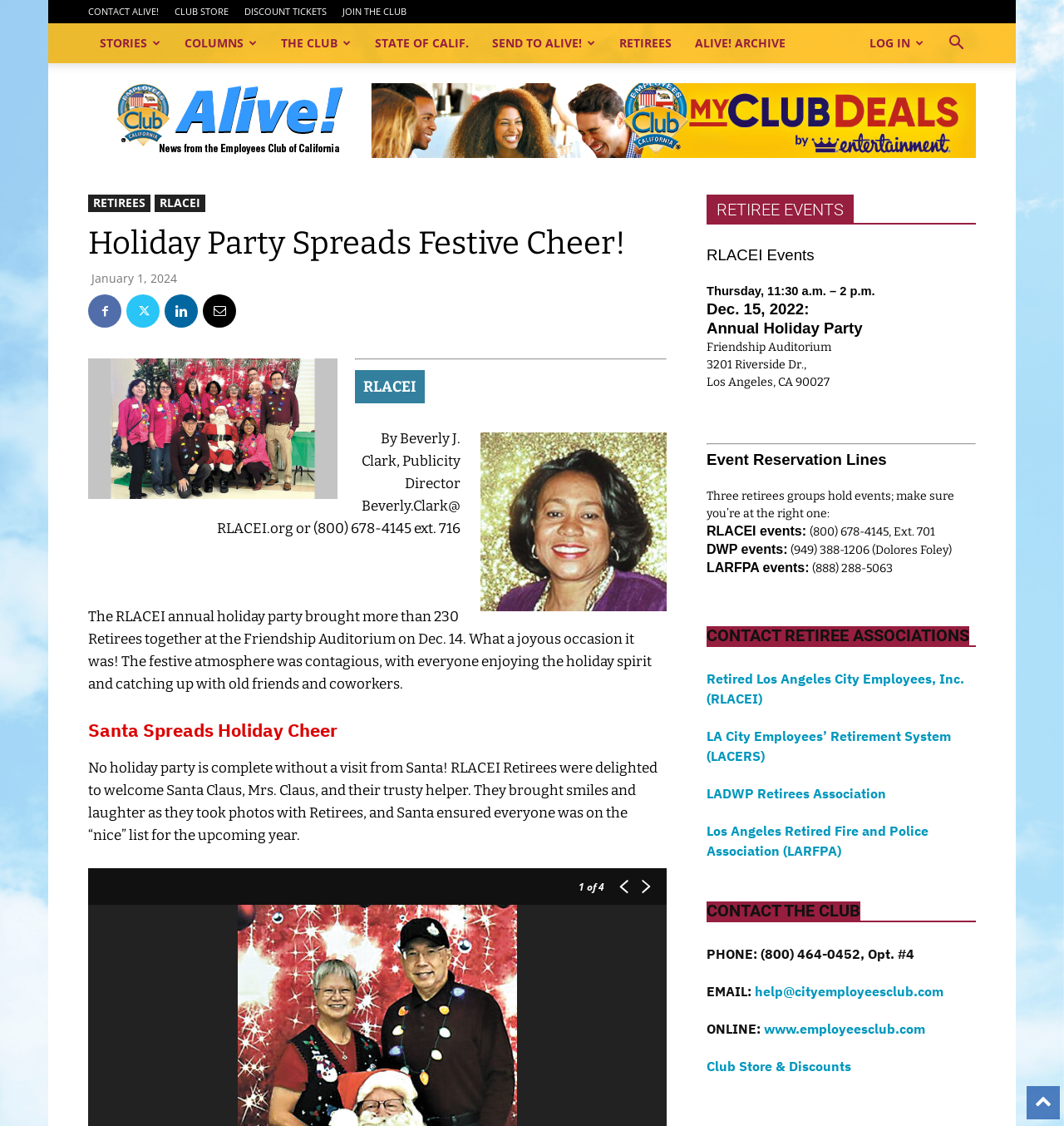Answer the question using only one word or a concise phrase: What is the location of the Friendship Auditorium?

Los Angeles, CA 90027